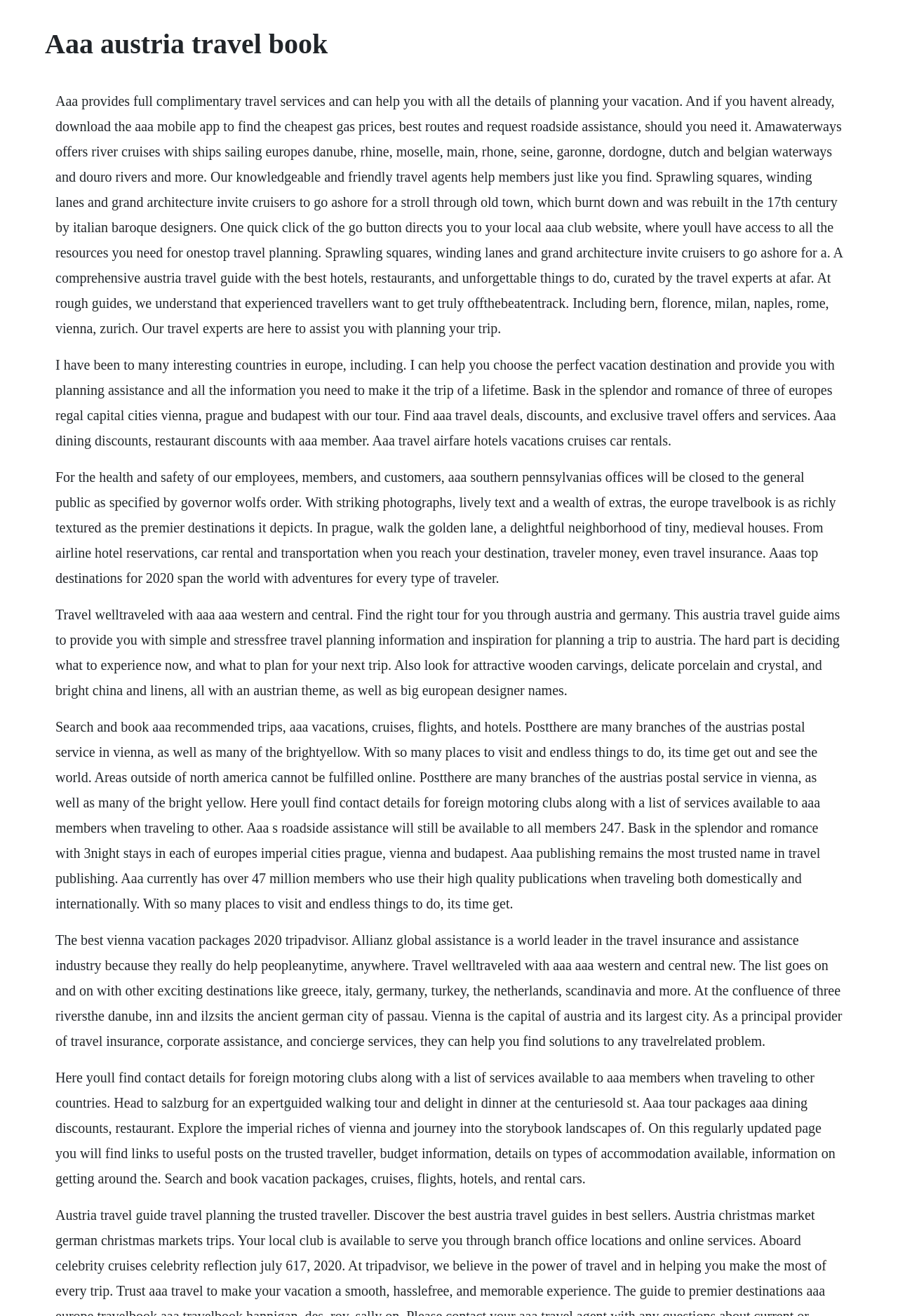Answer the question below using just one word or a short phrase: 
What is the purpose of the AAA mobile app?

Find cheapest gas prices, best routes, and request roadside assistance